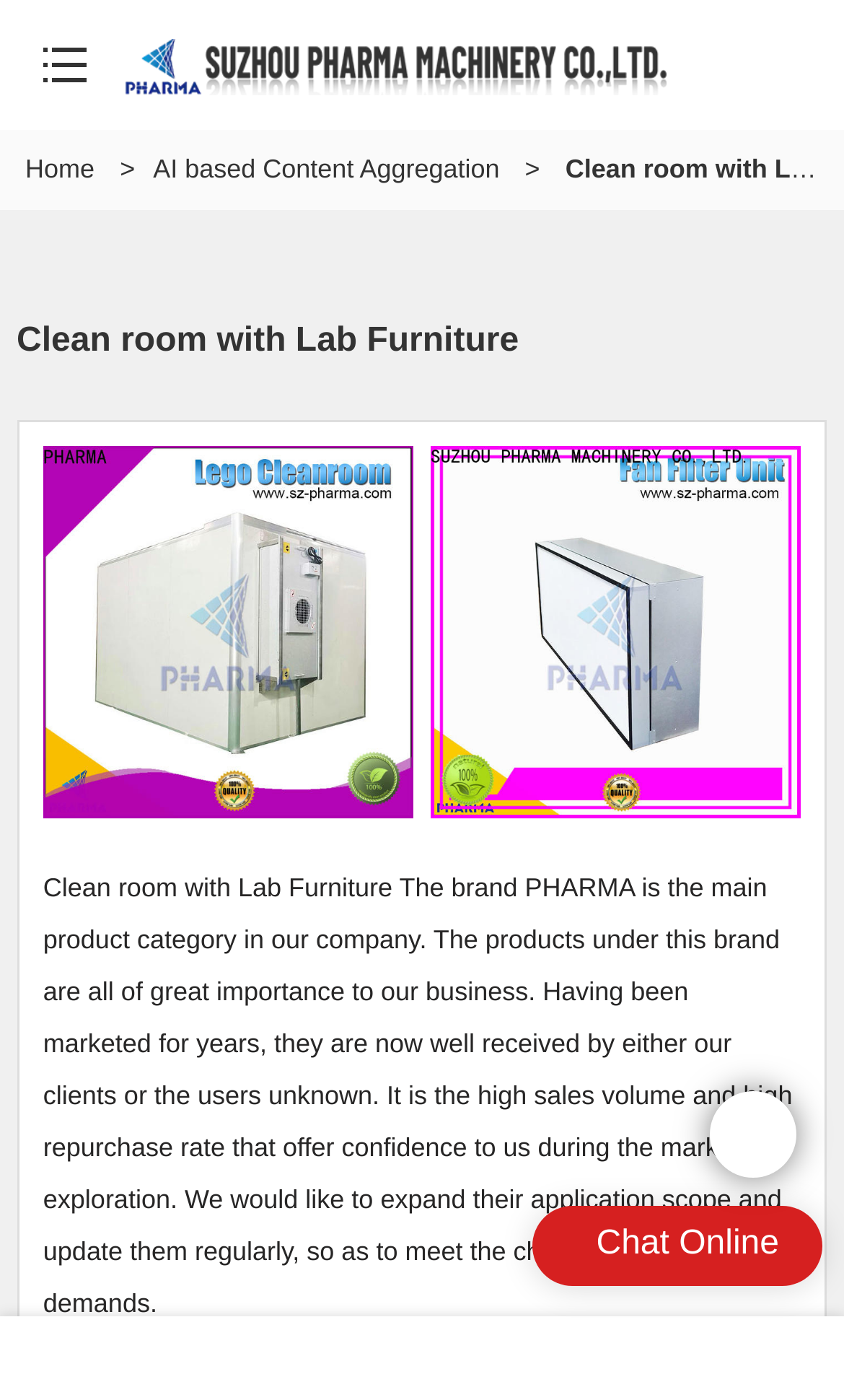Offer a meticulous description of the webpage's structure and content.

The webpage appears to be a product page for "Clean room with Lab Furniture" from PHARMA MACHINERY. At the top left, there is a button and a link to the homepage. Next to the button, there is a link to "Clean room with Lab Furniture | PHARMA" with an accompanying image. 

Below the top navigation, there is a main heading that reads "Clean room with Lab Furniture". Underneath the heading, there are two links to "Clean room with Lab Furniture" with corresponding images on either side. 

To the right of the images, there is a block of text that describes the product category, its importance to the business, and the company's plans to expand its application scope. At the bottom right, there is a "Chat Online" button.